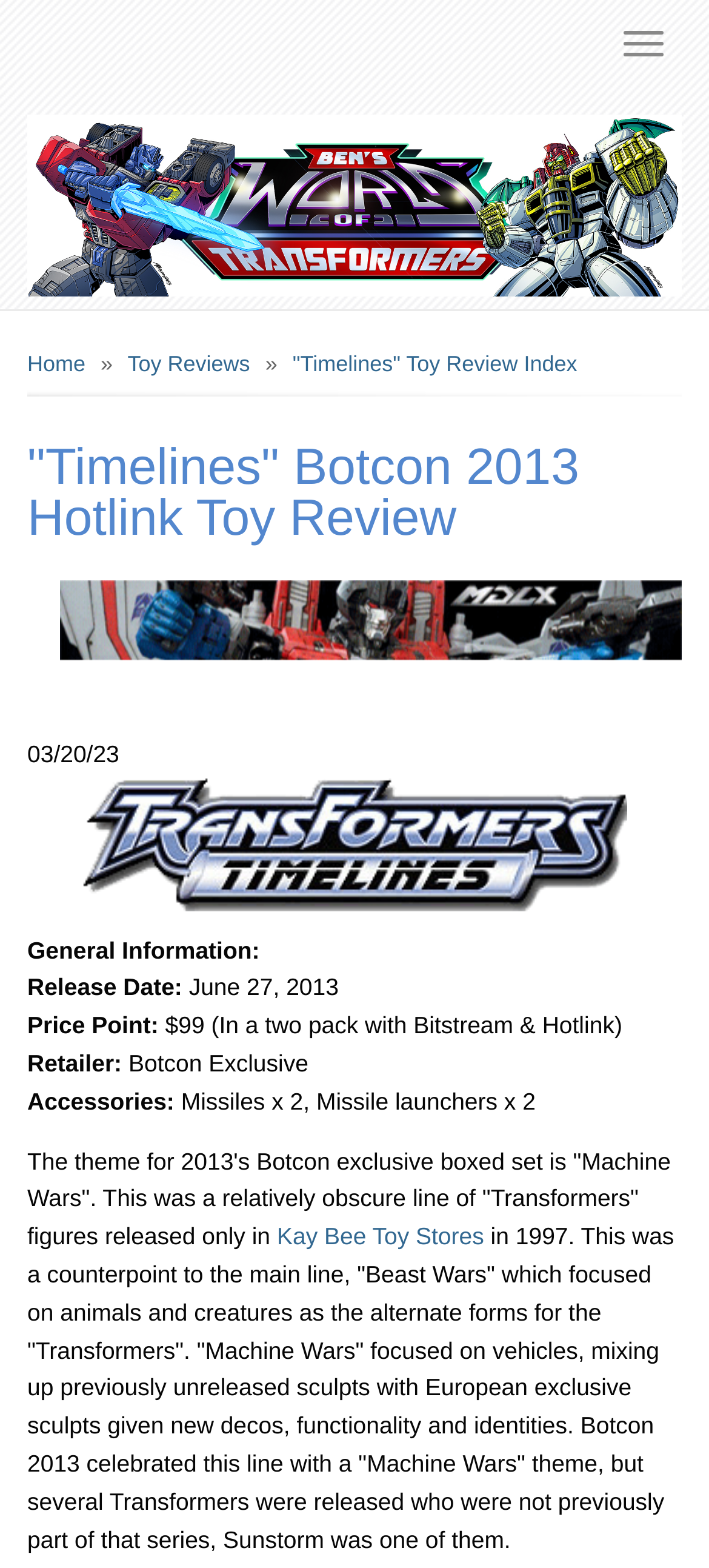What is the theme of 2013's Botcon exclusive boxed set?
Based on the screenshot, give a detailed explanation to answer the question.

I found the theme of 2013's Botcon exclusive boxed set by reading the text that describes the context of the 'Machine Wars' theme, which is mentioned as the theme for 2013's Botcon exclusive boxed set.